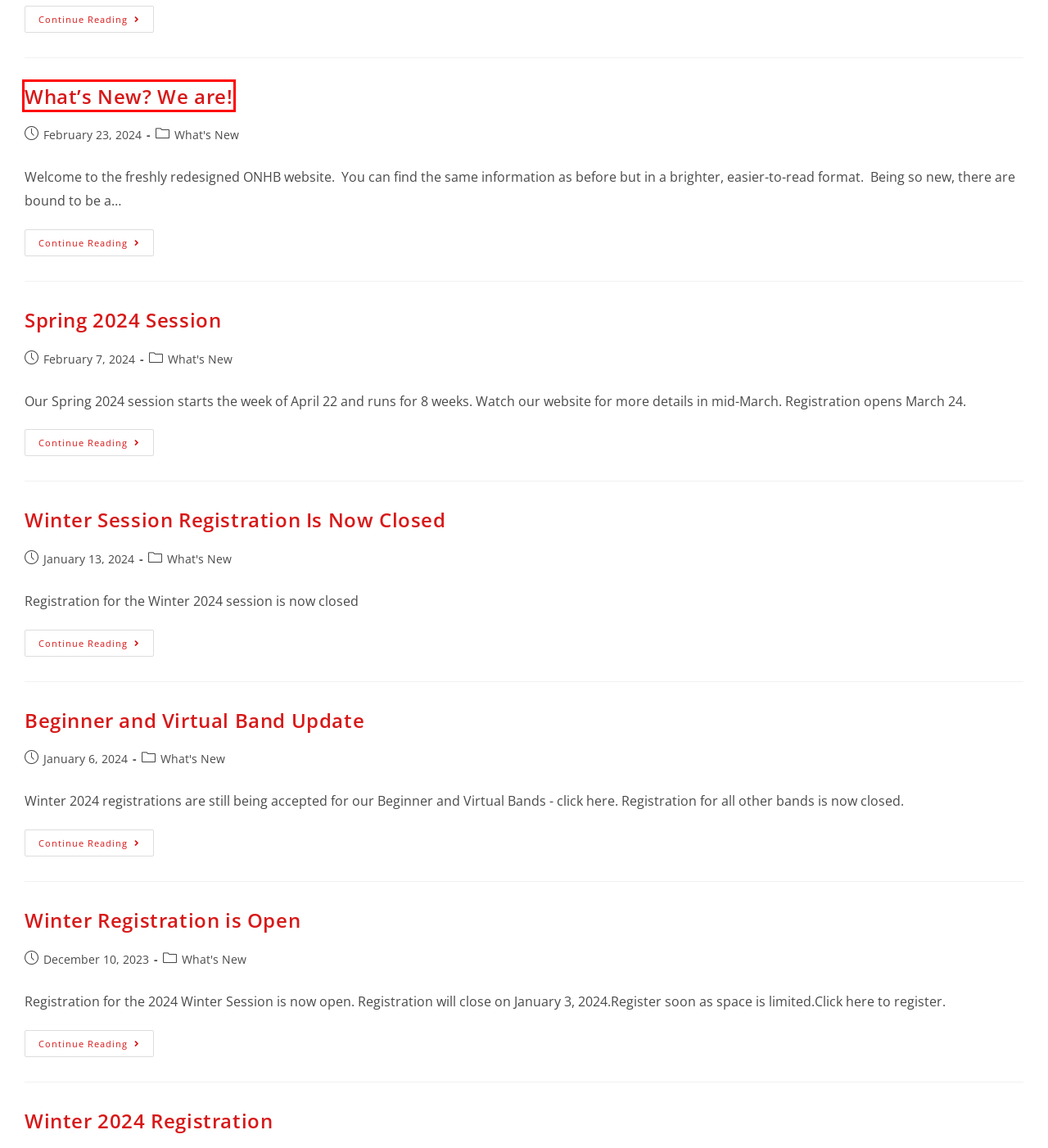Given a screenshot of a webpage with a red bounding box around an element, choose the most appropriate webpage description for the new page displayed after clicking the element within the bounding box. Here are the candidates:
A. Email Us – Ottawa New Horizons Band
B. Winter Registration is Open – Ottawa New Horizons Band
C. What’s New?  We are! – Ottawa New Horizons Band
D. Winter Session Registration Is Now Closed – Ottawa New Horizons Band
E. Spring 2024 Session – Ottawa New Horizons Band
F. Winter 2024 Registration – Ottawa New Horizons Band
G. Fall Registration is Open – Ottawa New Horizons Band
H. Beginner and Virtual Band Update – Ottawa New Horizons Band

C